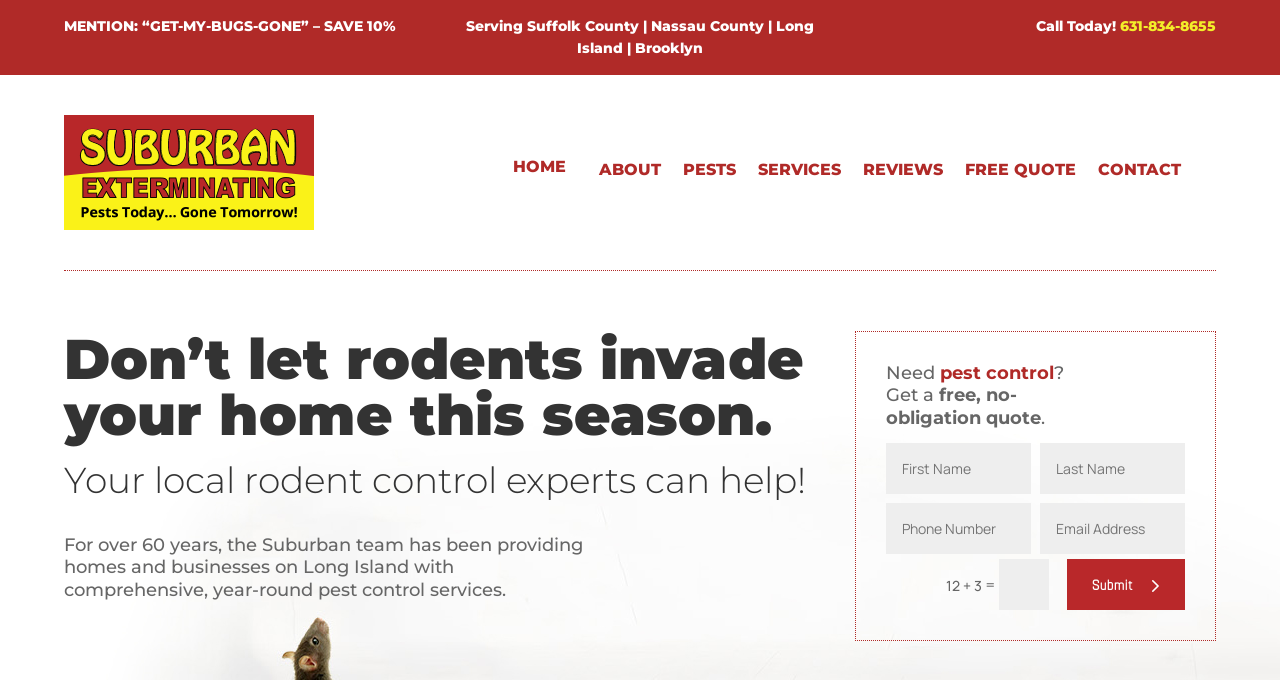Please specify the bounding box coordinates of the area that should be clicked to accomplish the following instruction: "Call the phone number". The coordinates should consist of four float numbers between 0 and 1, i.e., [left, top, right, bottom].

[0.875, 0.025, 0.95, 0.051]